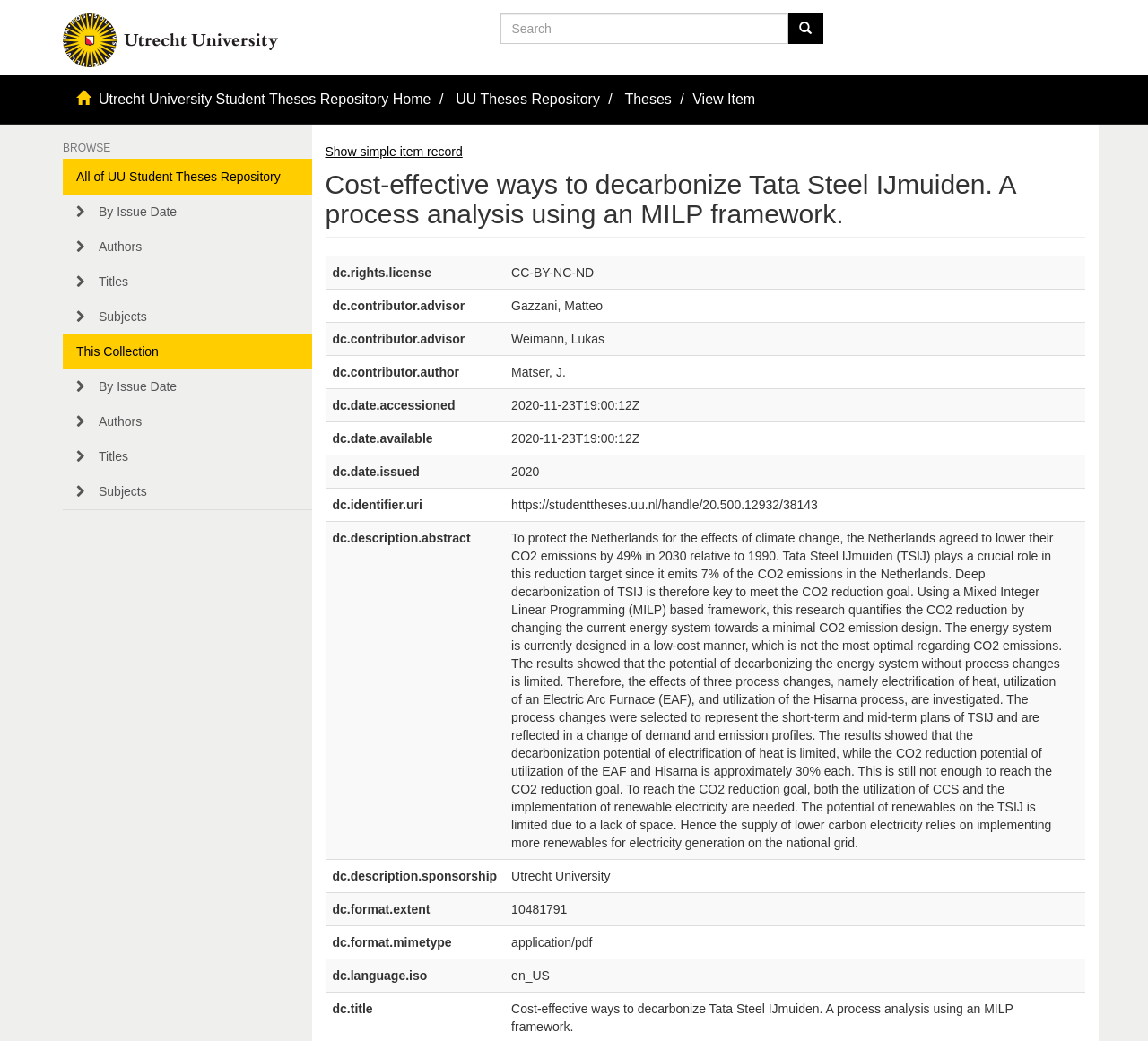Using the format (top-left x, top-left y, bottom-right x, bottom-right y), provide the bounding box coordinates for the described UI element. All values should be floating point numbers between 0 and 1: Authors

[0.055, 0.388, 0.271, 0.422]